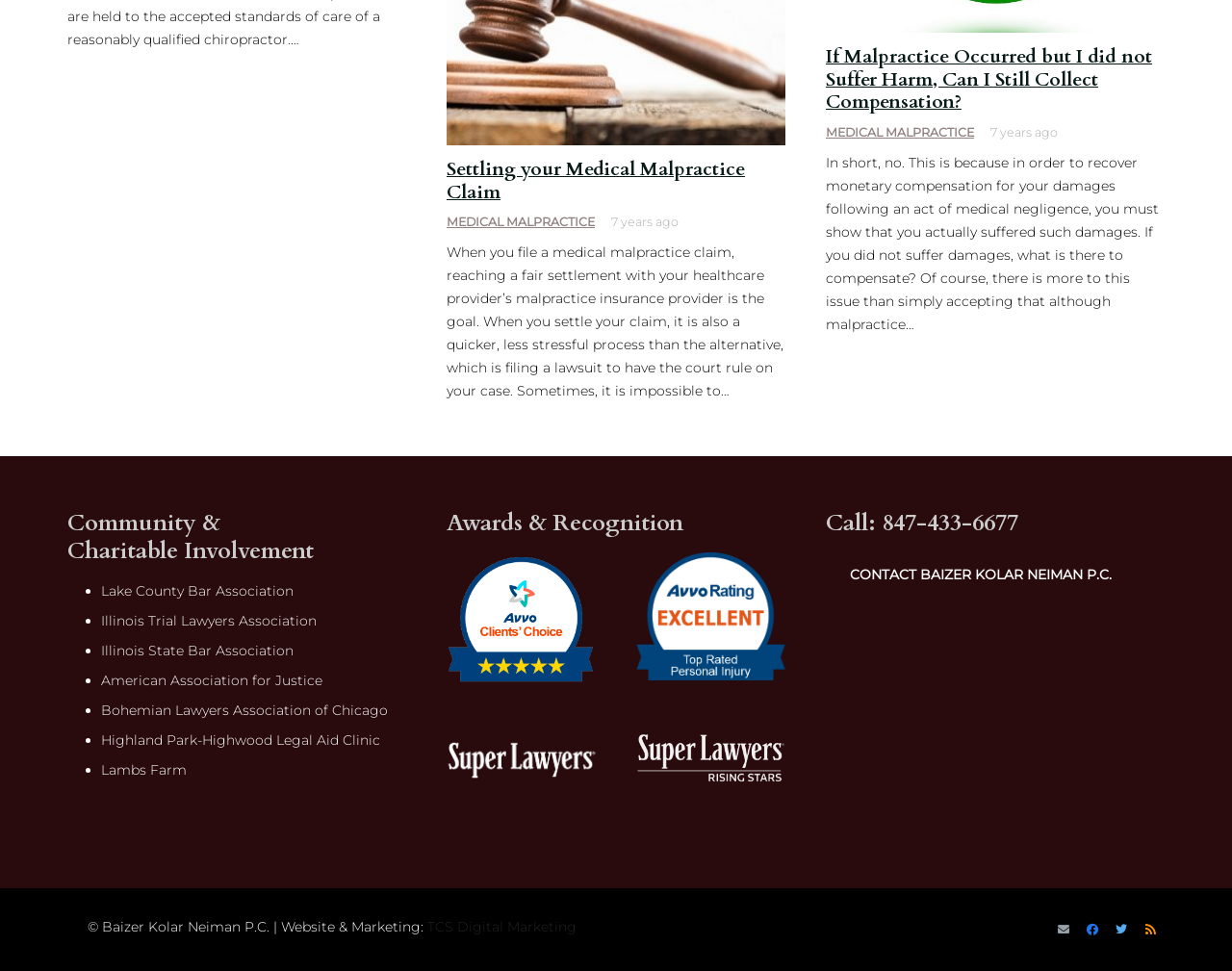Find the bounding box of the UI element described as follows: "Settling your Medical Malpractice Claim".

[0.362, 0.162, 0.605, 0.211]